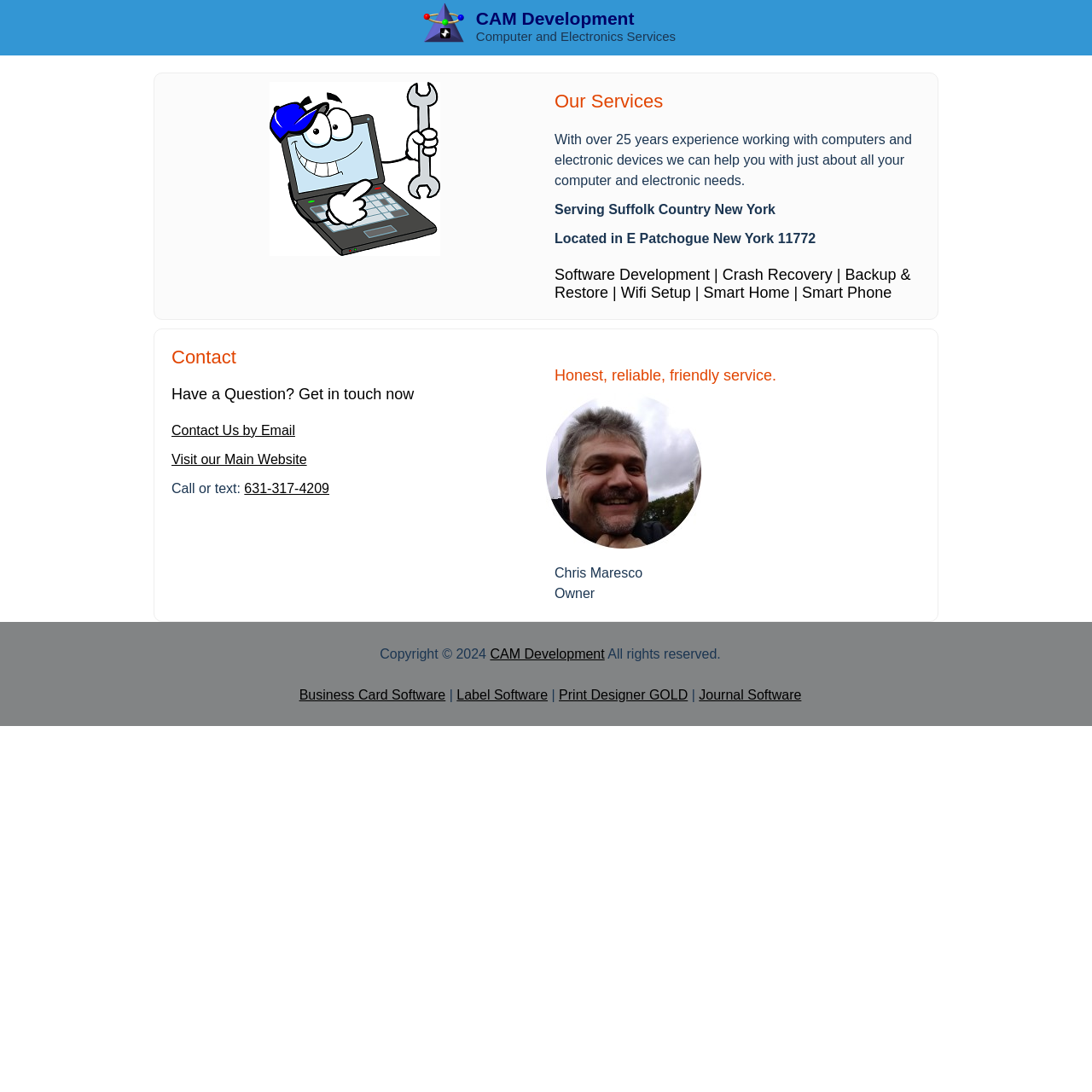Find the bounding box of the web element that fits this description: "Business Card Software".

[0.274, 0.63, 0.408, 0.643]